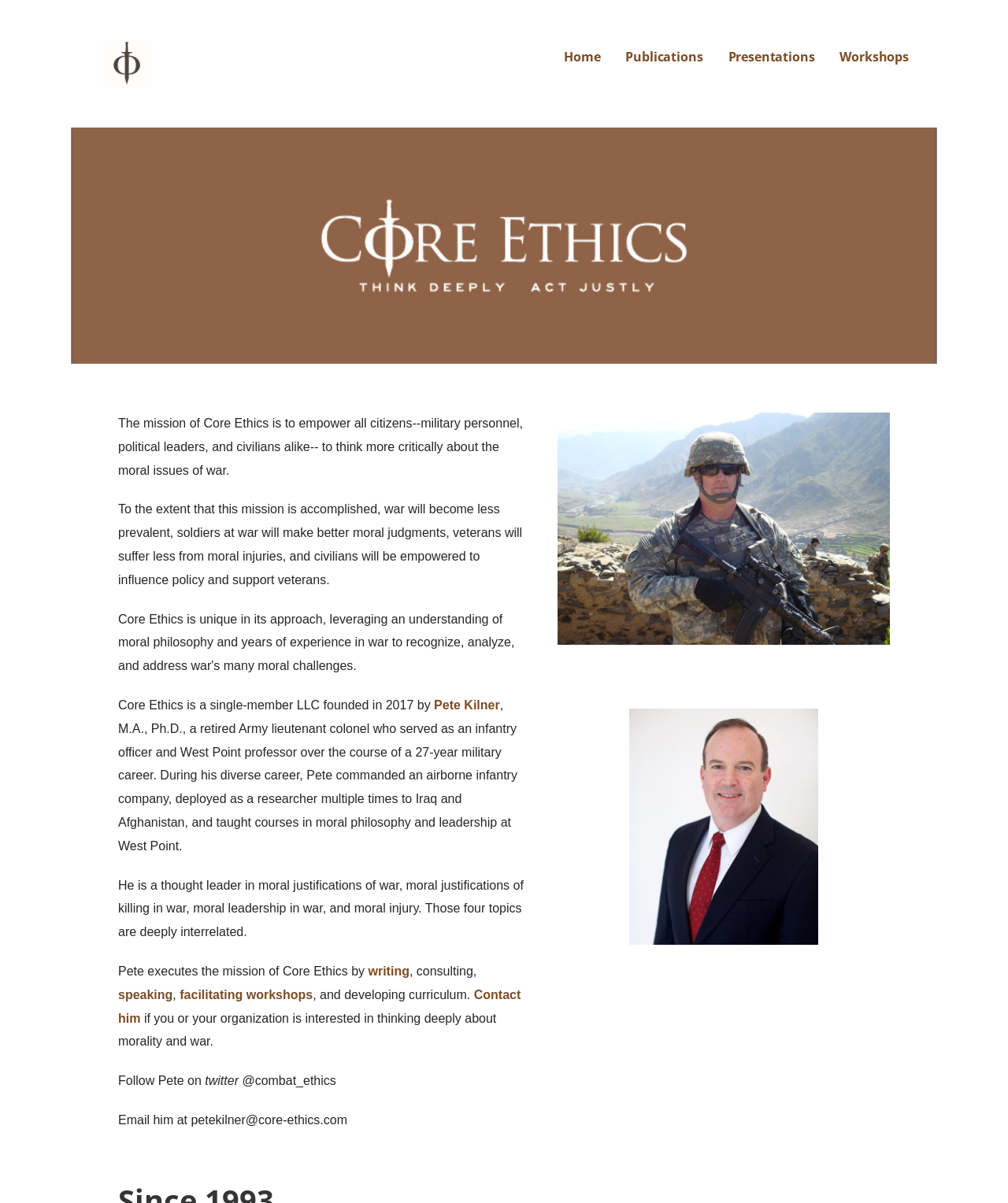Determine the bounding box coordinates of the element that should be clicked to execute the following command: "Click on the 'Publications' link".

[0.621, 0.034, 0.697, 0.061]